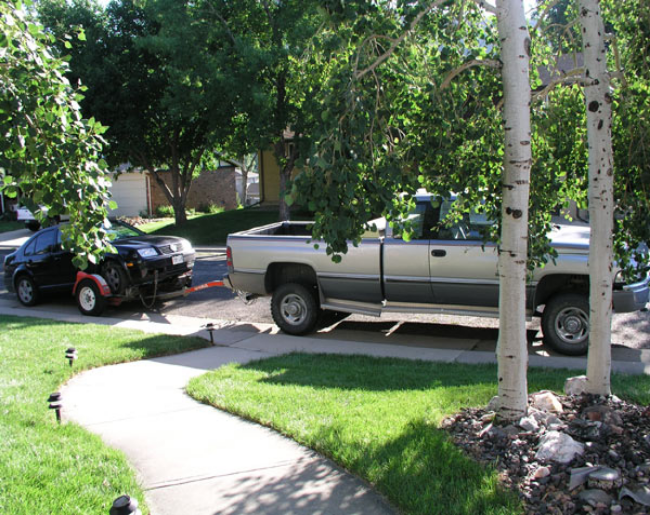Illustrate the image with a detailed and descriptive caption.

In this image, a silver pickup truck is seen parked in a suburban driveway, prominently positioned beside a black car that is being towed. The black car is mounted on a trailer with a visible hitch, indicating that it may be experiencing mechanical issues. The background features a lush, green landscape with trees that provide natural shade, creating a serene environment typical of residential areas. A curved walkway made of concrete leads towards the scene, enhancing the inviting atmosphere of the neighborhood. This moment evokes a lighthearted sense of frustration often associated with road trips, captured in the spirit of family adventures and the tradition of occasional car troubles.